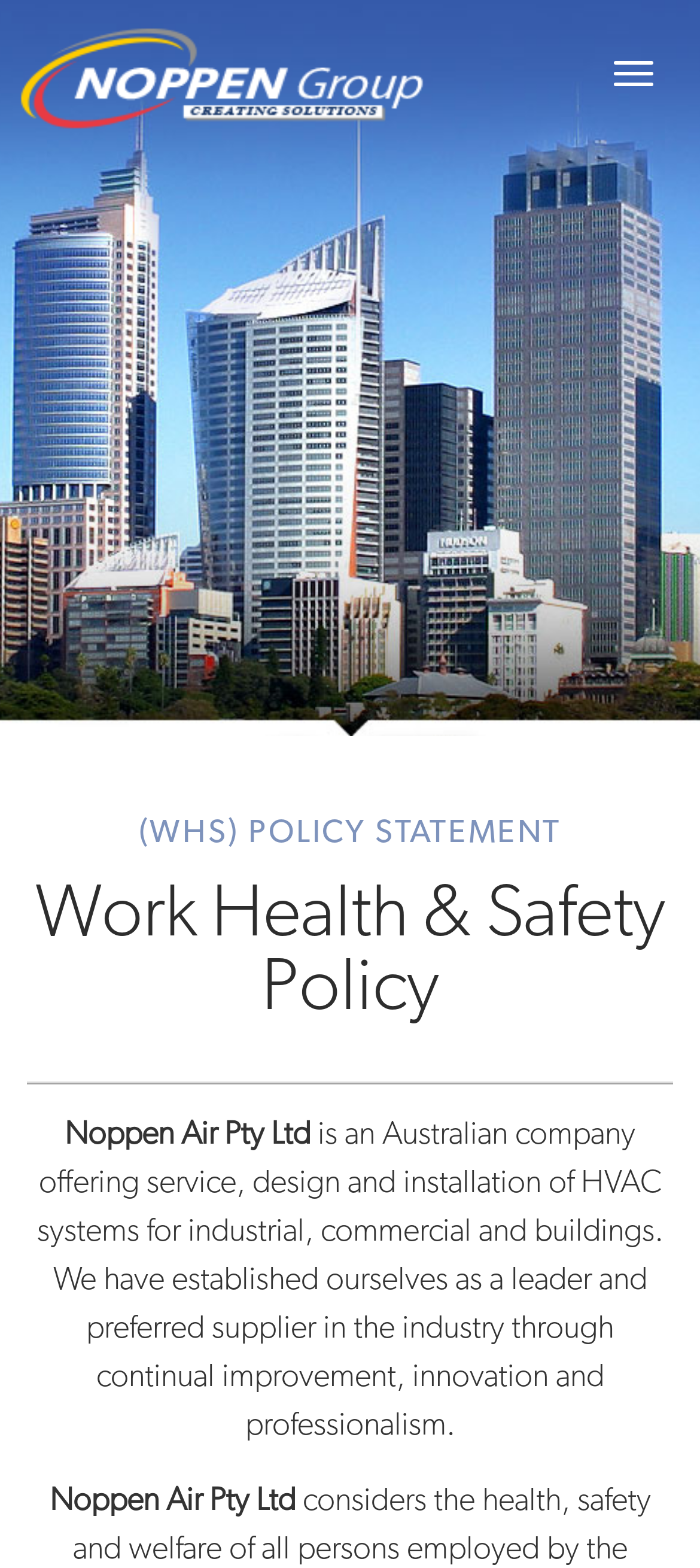Refer to the image and provide an in-depth answer to the question:
What is the industry that Noppen Air operates in?

I found this information by reading the text content of the webpage, specifically the StaticText element that describes the company's services, which mentions 'industrial, commercial and buildings'.